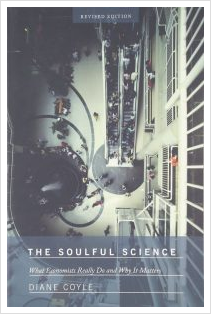Please use the details from the image to answer the following question comprehensively:
What does the aerial view on the cover symbolize?

The aerial view of a bustling indoor space, possibly an atrium or a modern building, on the cover symbolizes the dynamic nature of economics. This is because the image conveys a sense of movement and activity, which is reflective of the constantly changing and evolving field of economics.